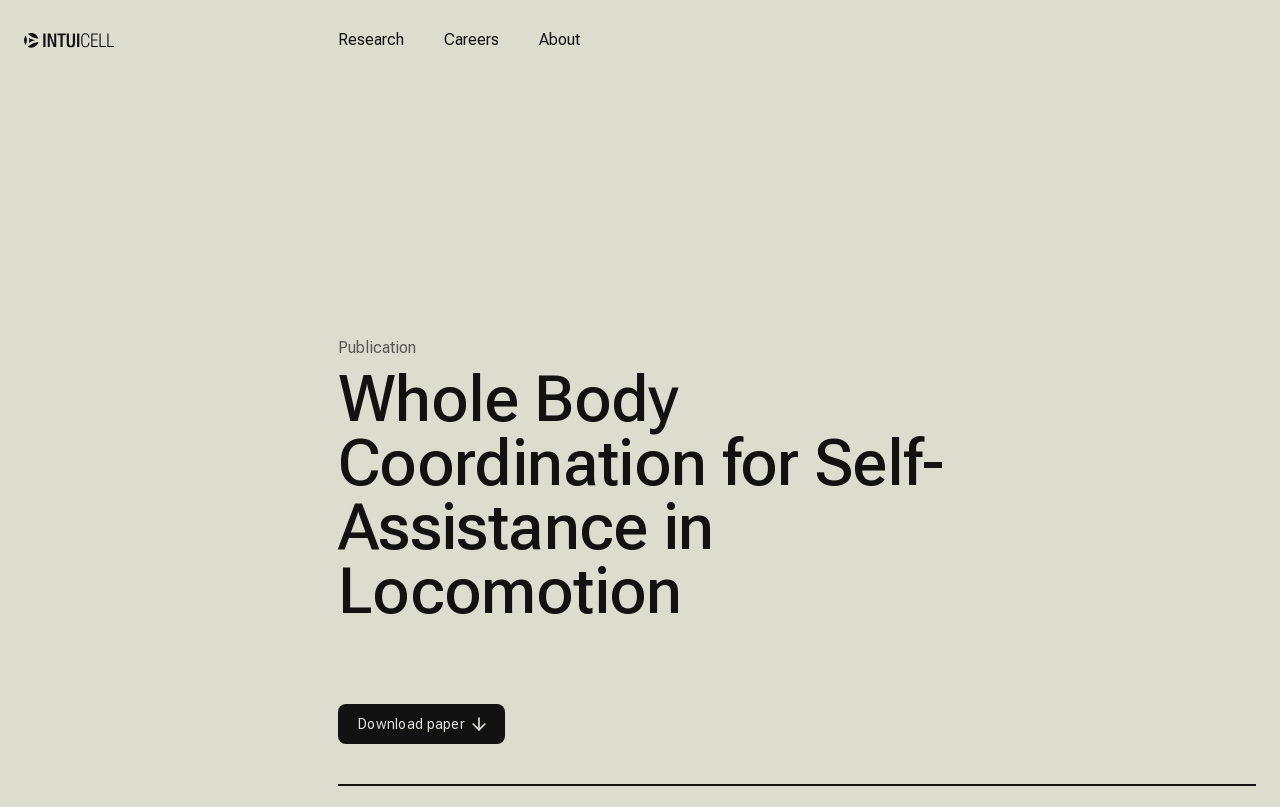Generate a thorough explanation of the webpage's elements.

The webpage is about "Whole Body Coordination for Self-Assistance in Locomotion". At the top, there is a header section that spans the entire width of the page. Within this section, there are three images and three links aligned horizontally, with the images and links taking up a small portion of the page's width. The links are not labeled, but they are positioned next to each other, with the first one on the left and the third one on the right.

Below the header section, there is a publication title "Publication" located at the top-left corner of the main content area. The main title "Whole Body Coordination for Self-Assistance in Locomotion" is a large heading that takes up most of the width of the main content area, positioned below the publication title.

At the bottom of the page, there is a link "Download paper" with an accompanying image to its right. The link and image are positioned near the bottom-left corner of the page.